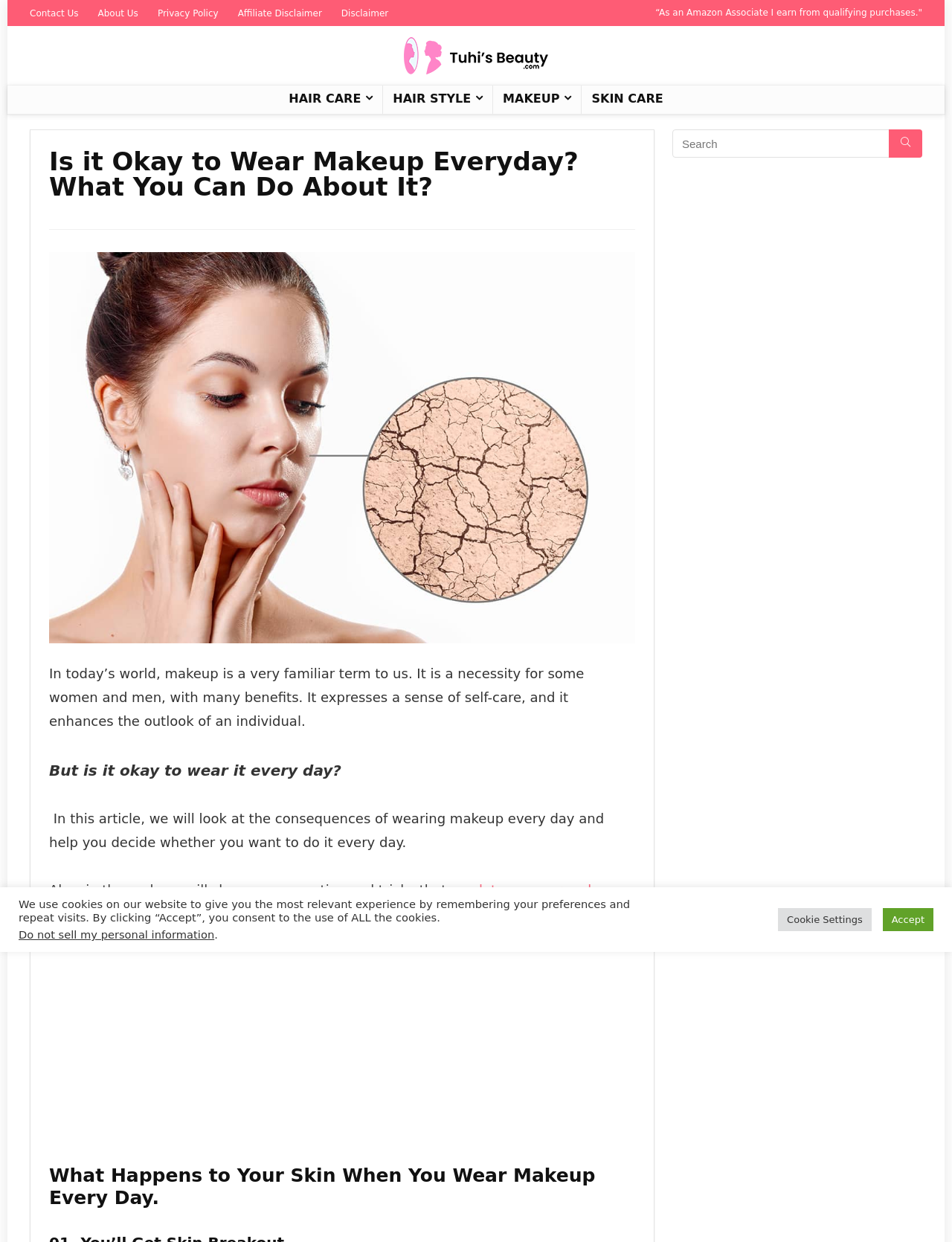Please mark the clickable region by giving the bounding box coordinates needed to complete this instruction: "Visit the 'MAKEUP' page".

[0.518, 0.069, 0.611, 0.092]